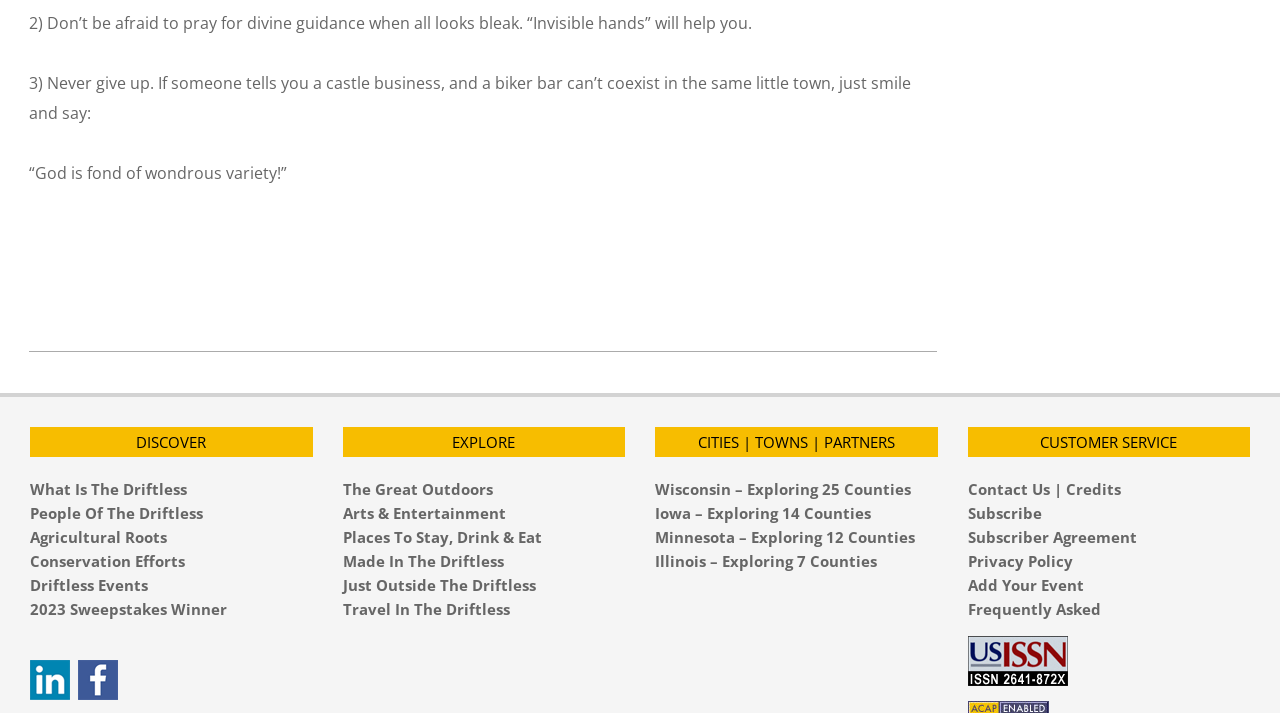Locate the bounding box coordinates of the segment that needs to be clicked to meet this instruction: "Visit 'Wisconsin – Exploring 25 Counties'".

[0.512, 0.672, 0.712, 0.7]